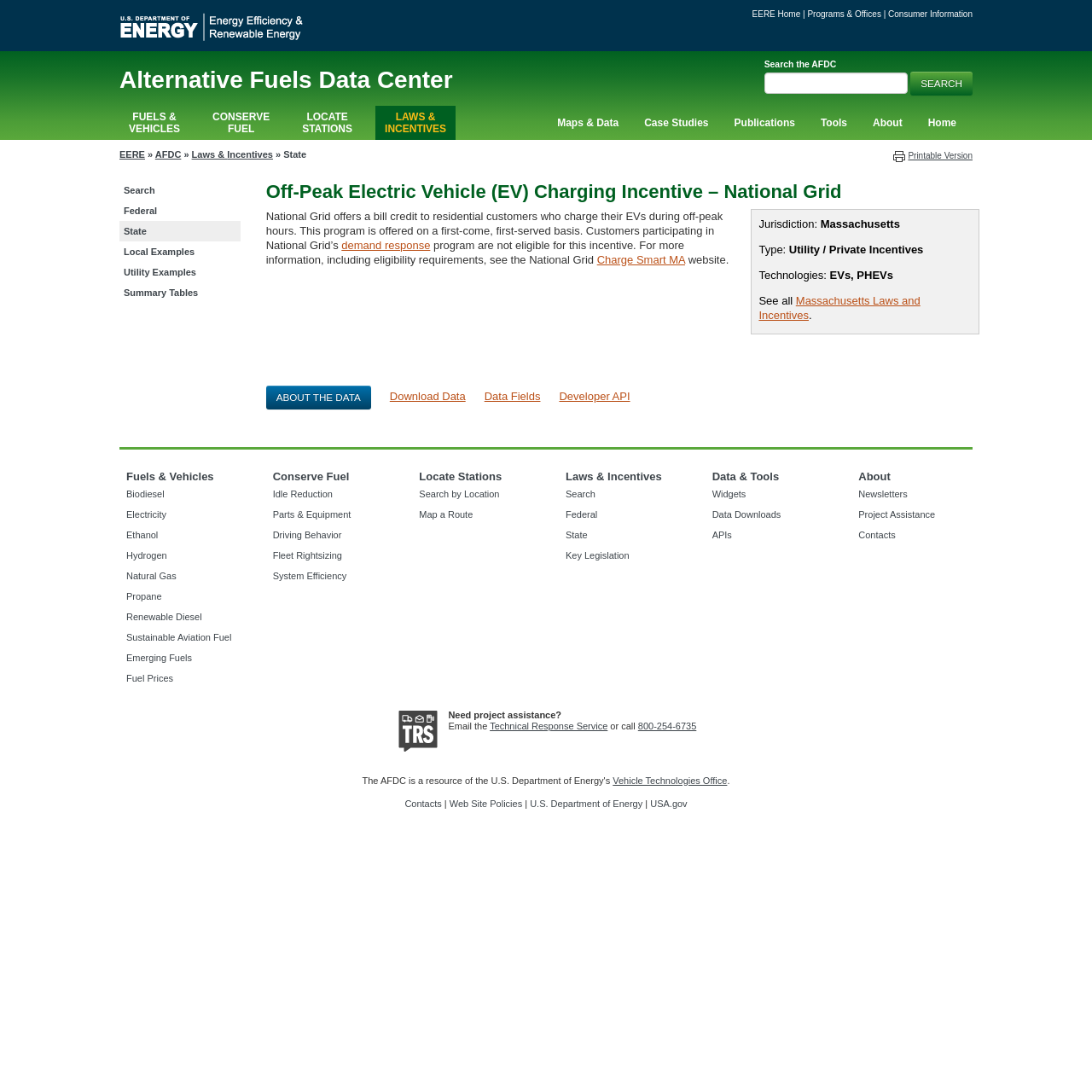What are the eligible vehicles for the incentive?
Based on the content of the image, thoroughly explain and answer the question.

I found the answer by looking at the static text element with the text 'Technologies:' and its corresponding value 'EVs, PHEVs' which is located in the middle of the webpage.